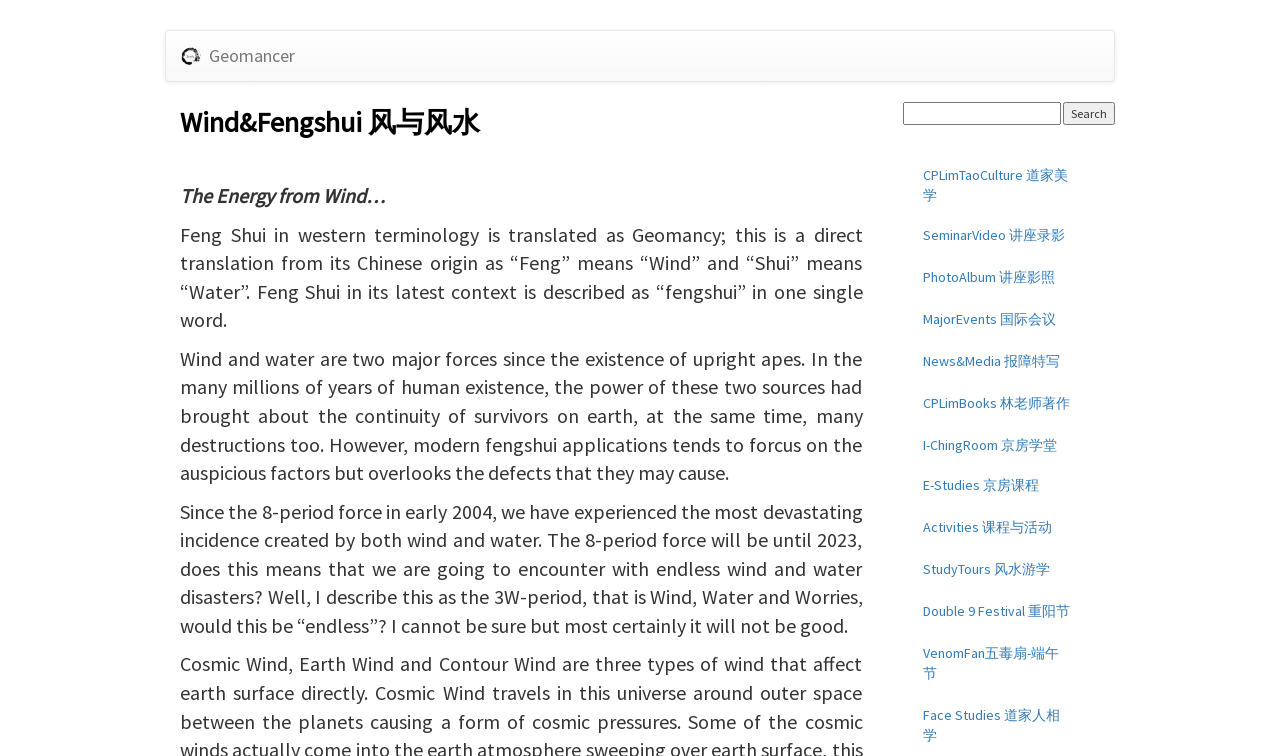Please determine the bounding box coordinates of the element's region to click for the following instruction: "Visit CPLimTaoCulture".

[0.709, 0.205, 0.848, 0.285]